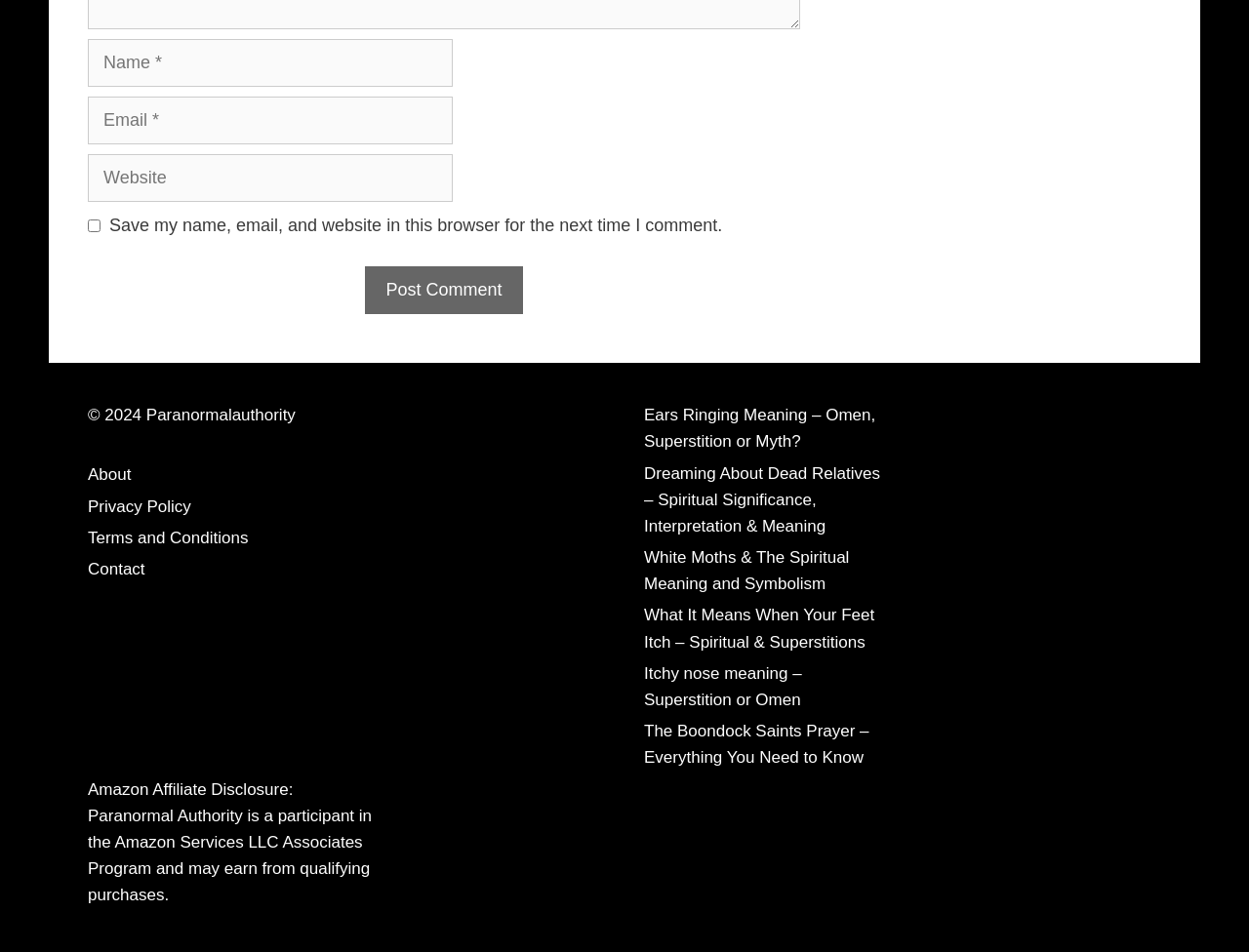Using the elements shown in the image, answer the question comprehensively: What is the program that Paranormal Authority participates in?

The Amazon Affiliate Disclosure statement is located at the bottom of the webpage and states that 'Paranormal Authority is a participant in the Amazon Services LLC Associates Program and may earn from qualifying purchases.' This suggests that Paranormal Authority participates in the Amazon Services LLC Associates Program.